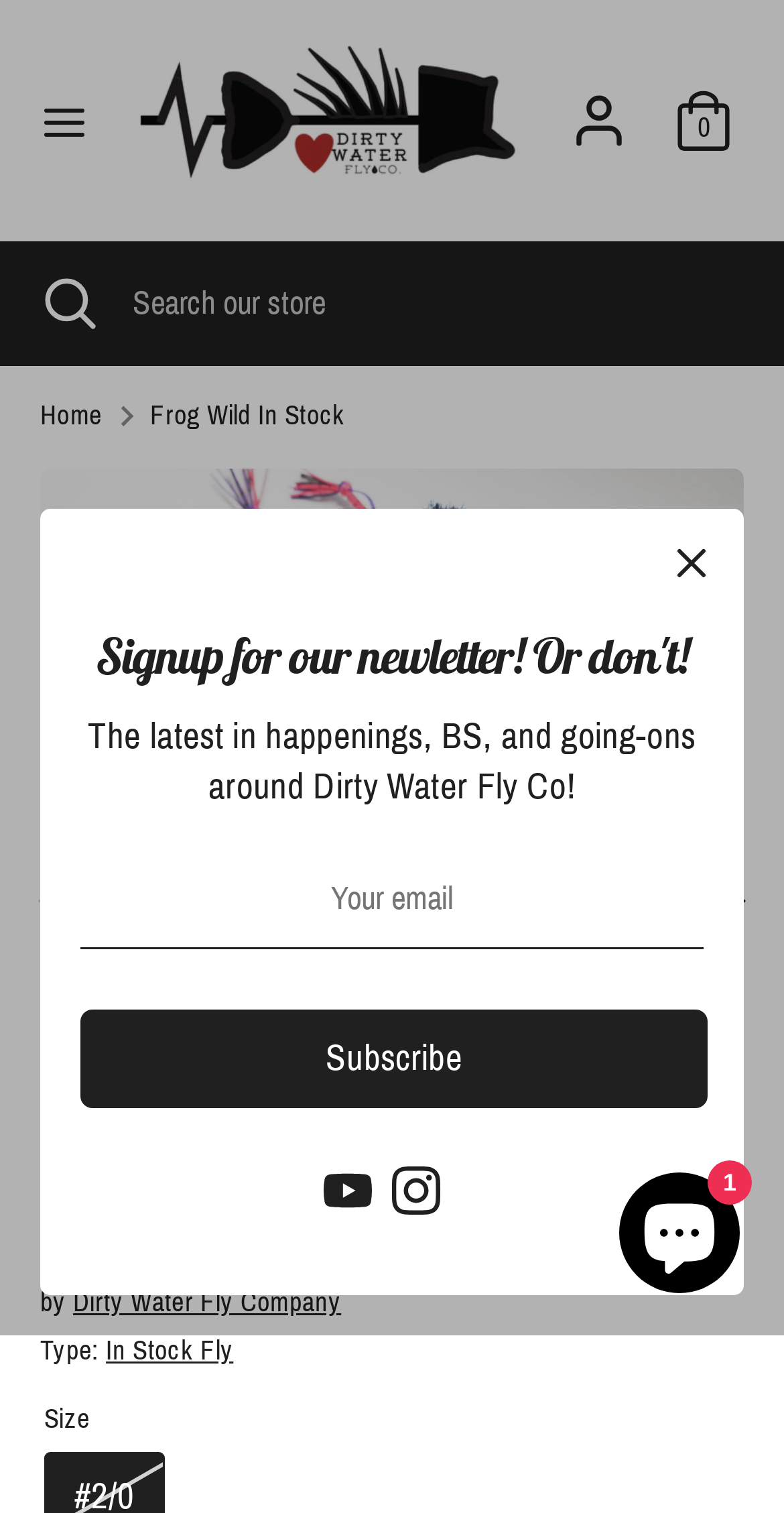Highlight the bounding box coordinates of the region I should click on to meet the following instruction: "Learn more about Shop Pay".

[0.599, 0.776, 0.788, 0.809]